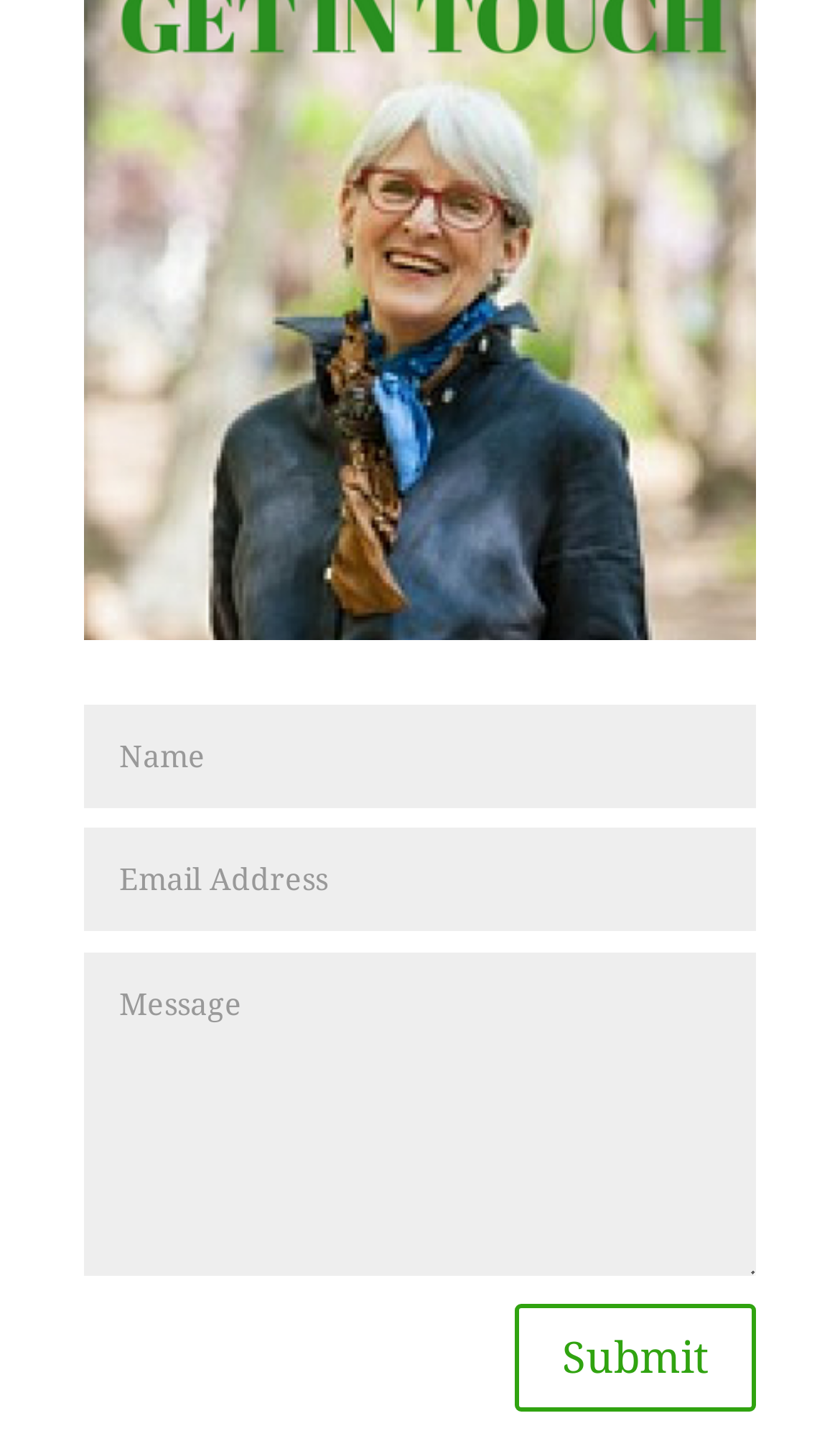Using the provided element description: "input value="Message" Message", identify the bounding box coordinates. The coordinates should be four floats between 0 and 1 in the order [left, top, right, bottom].

[0.101, 0.666, 0.9, 0.891]